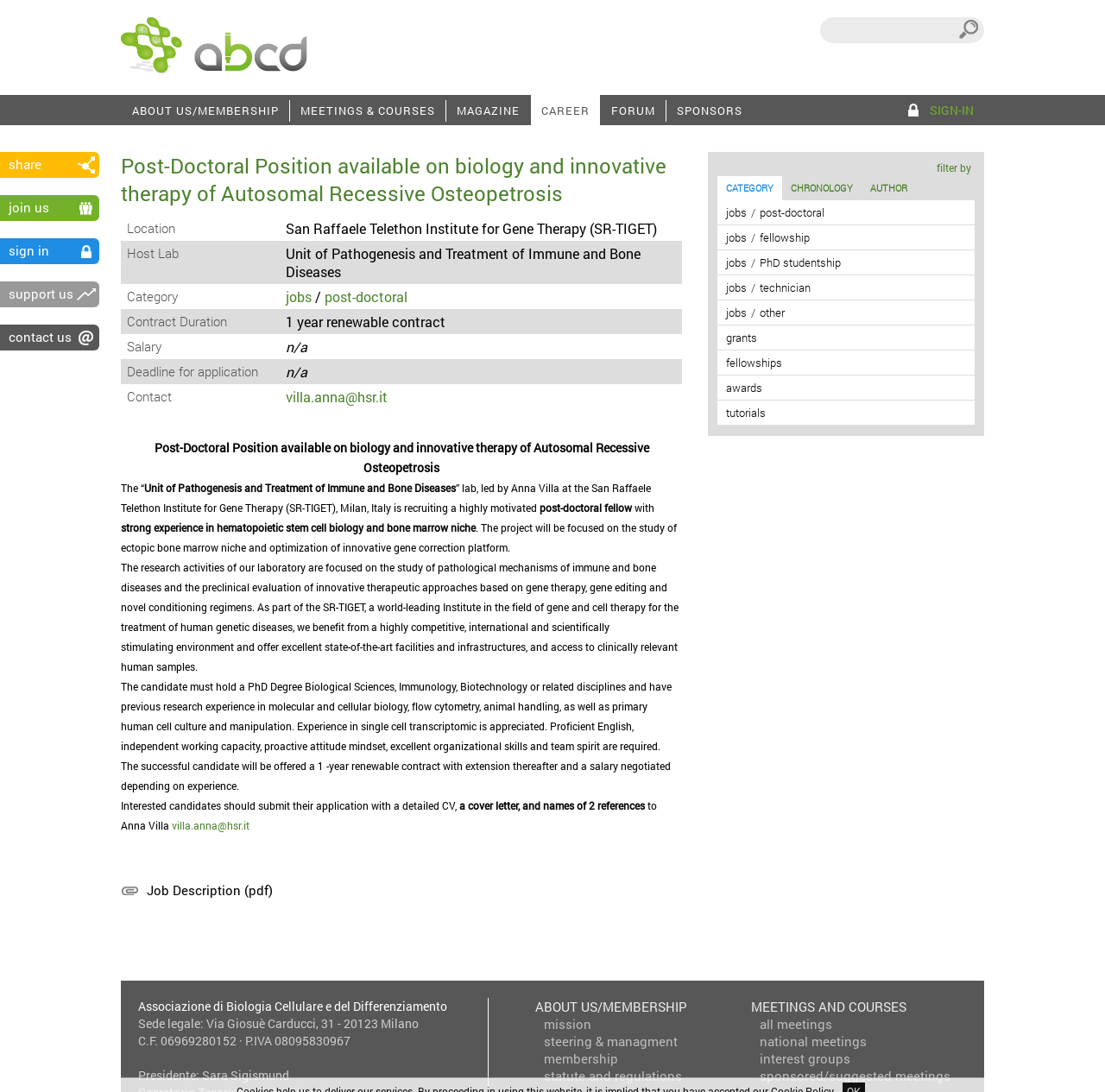What is the contact email for the job application?
Please provide a full and detailed response to the question.

The contact email for the job application can be found in the job description section, where the text 'Contact' is written, followed by the link 'villa.anna@hsr.it'.